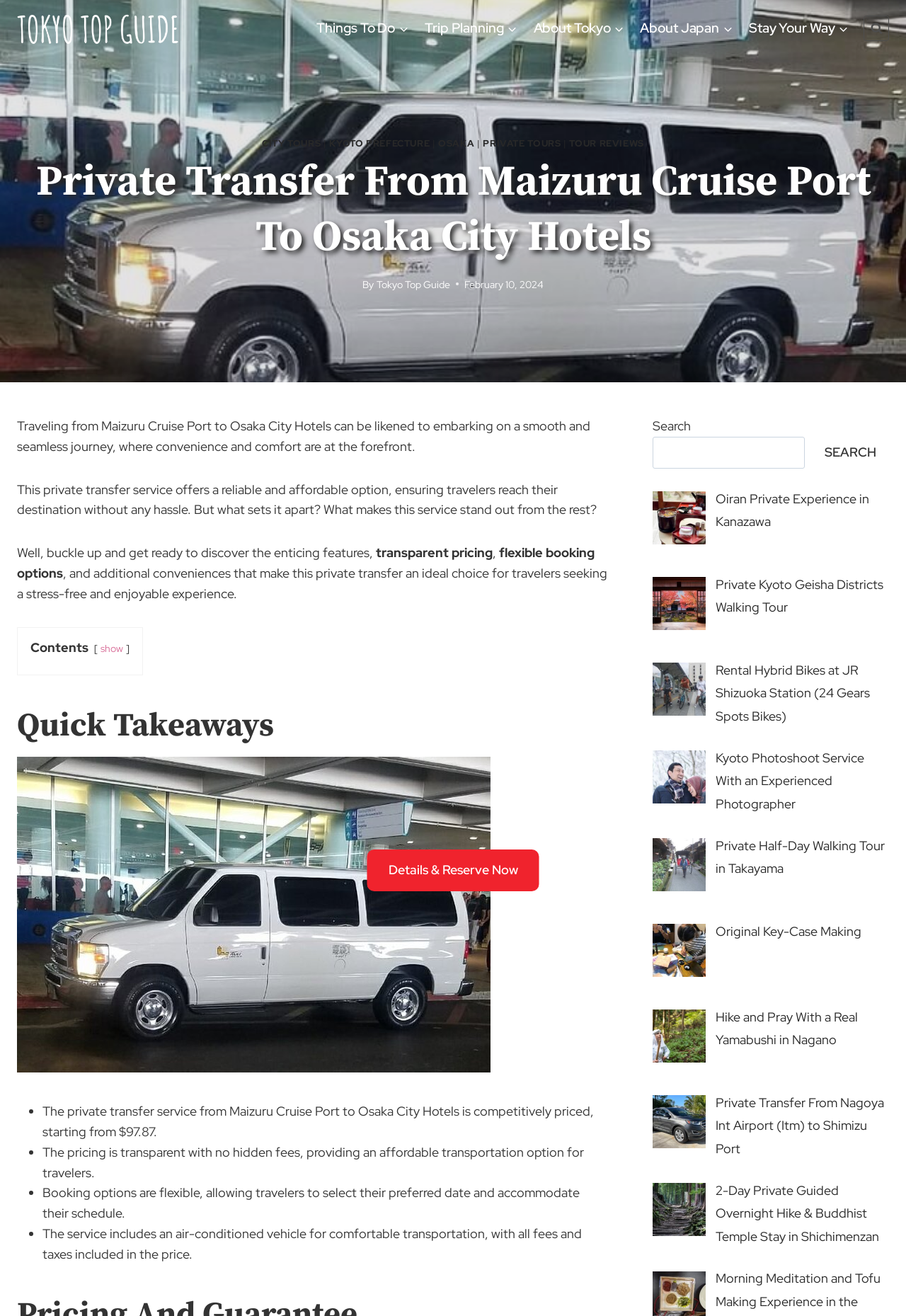Determine the bounding box coordinates of the element that should be clicked to execute the following command: "Click the 'Tokyo Top Guide Logo' link".

[0.019, 0.008, 0.197, 0.035]